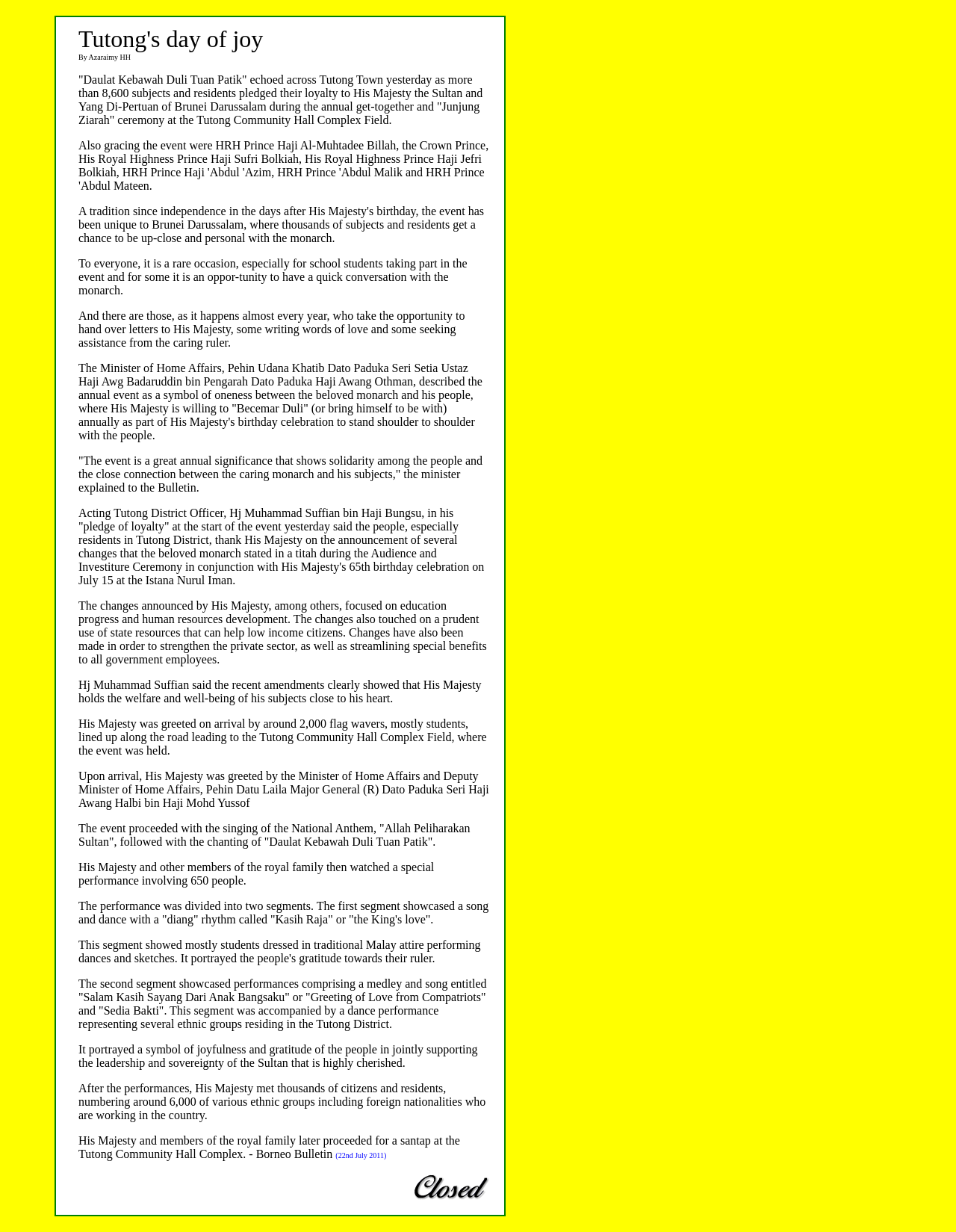Detail the webpage's structure and highlights in your description.

The webpage is about a news article titled "Sultanate - News | Negara Brunei Darussalam" and specifically focuses on an event called "Tutong's day of joy" where thousands of subjects and residents pledged their loyalty to the Sultan of Brunei Darussalam. 

At the top of the page, there is a large block of text that describes the event, which took place at the Tutong Community Hall Complex Field. The article mentions the attendance of royal family members, including the Crown Prince, and describes the performances and ceremonies that took place during the event. 

The text is divided into several sections, with some sections having a smaller font size than others. There are no images on the page except for a small "close" button located at the bottom right corner of the page. The overall layout of the page is simple, with a focus on presenting the text in a clear and readable manner.